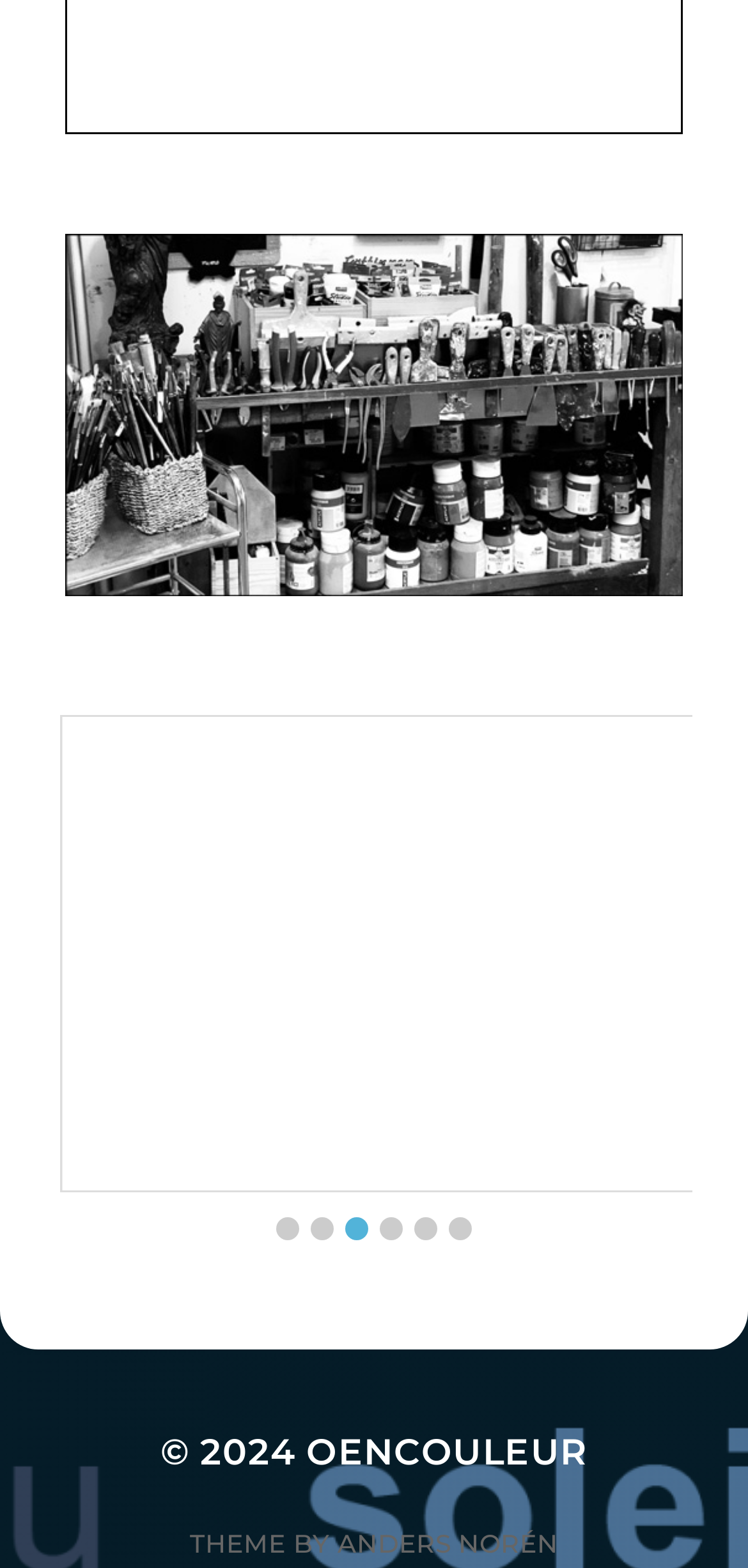Pinpoint the bounding box coordinates of the element you need to click to execute the following instruction: "visit OENCOULEUR". The bounding box should be represented by four float numbers between 0 and 1, in the format [left, top, right, bottom].

[0.41, 0.912, 0.786, 0.94]